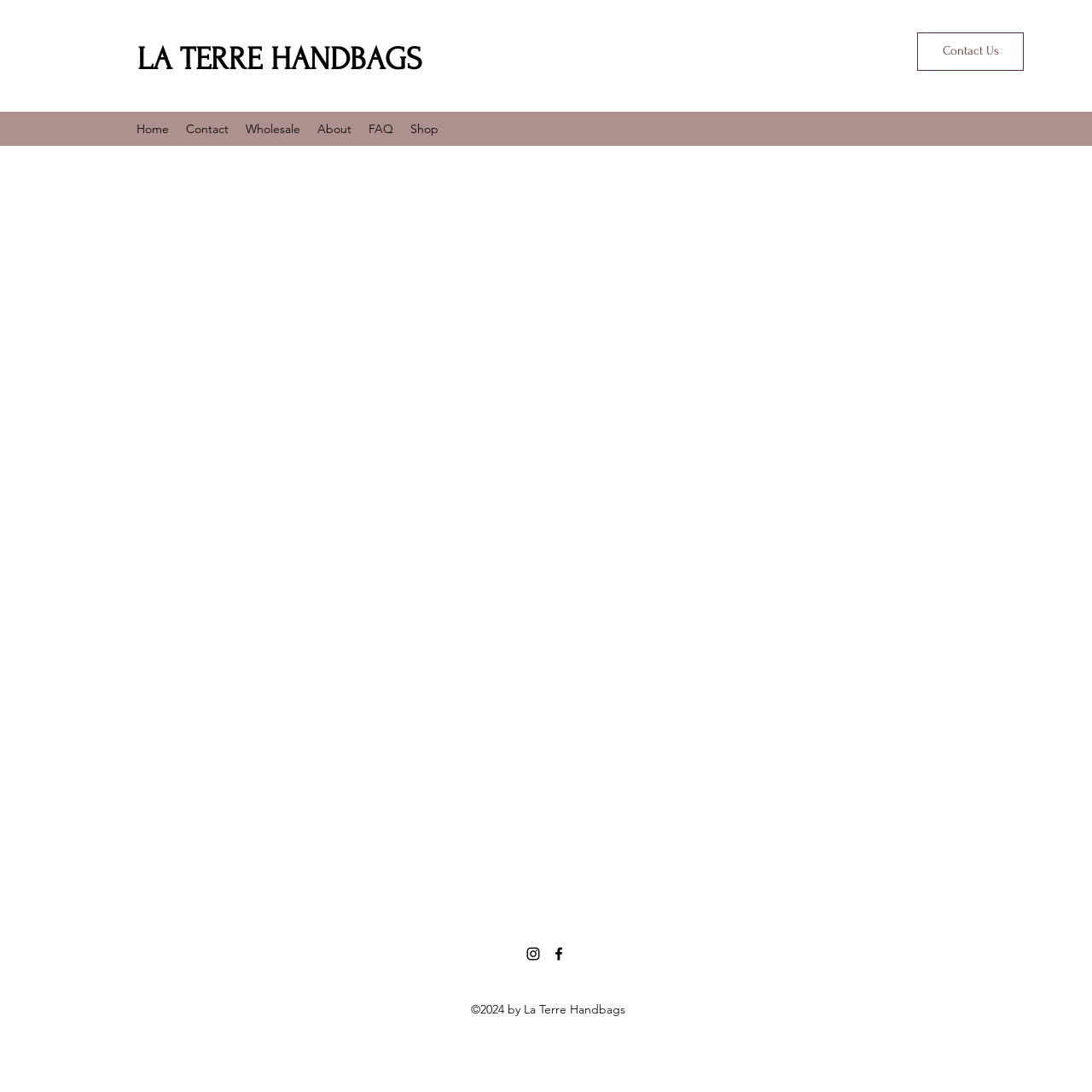Given the element description Wholesale, predict the bounding box coordinates for the UI element in the webpage screenshot. The format should be (top-left x, top-left y, bottom-right x, bottom-right y), and the values should be between 0 and 1.

[0.217, 0.106, 0.283, 0.13]